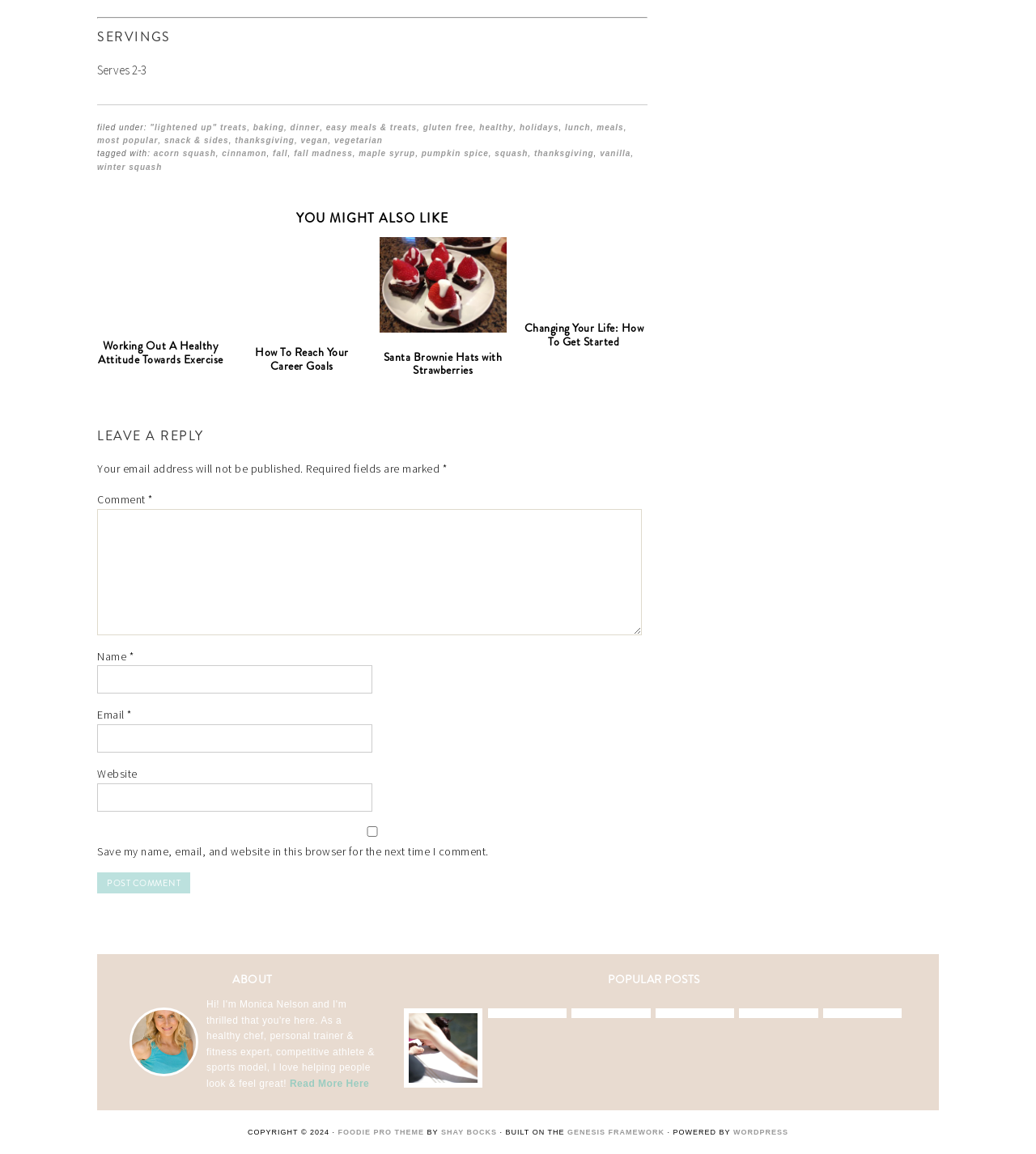Locate the bounding box coordinates of the clickable area to execute the instruction: "Click on the 'lightened up' treats link". Provide the coordinates as four float numbers between 0 and 1, represented as [left, top, right, bottom].

[0.145, 0.107, 0.238, 0.114]